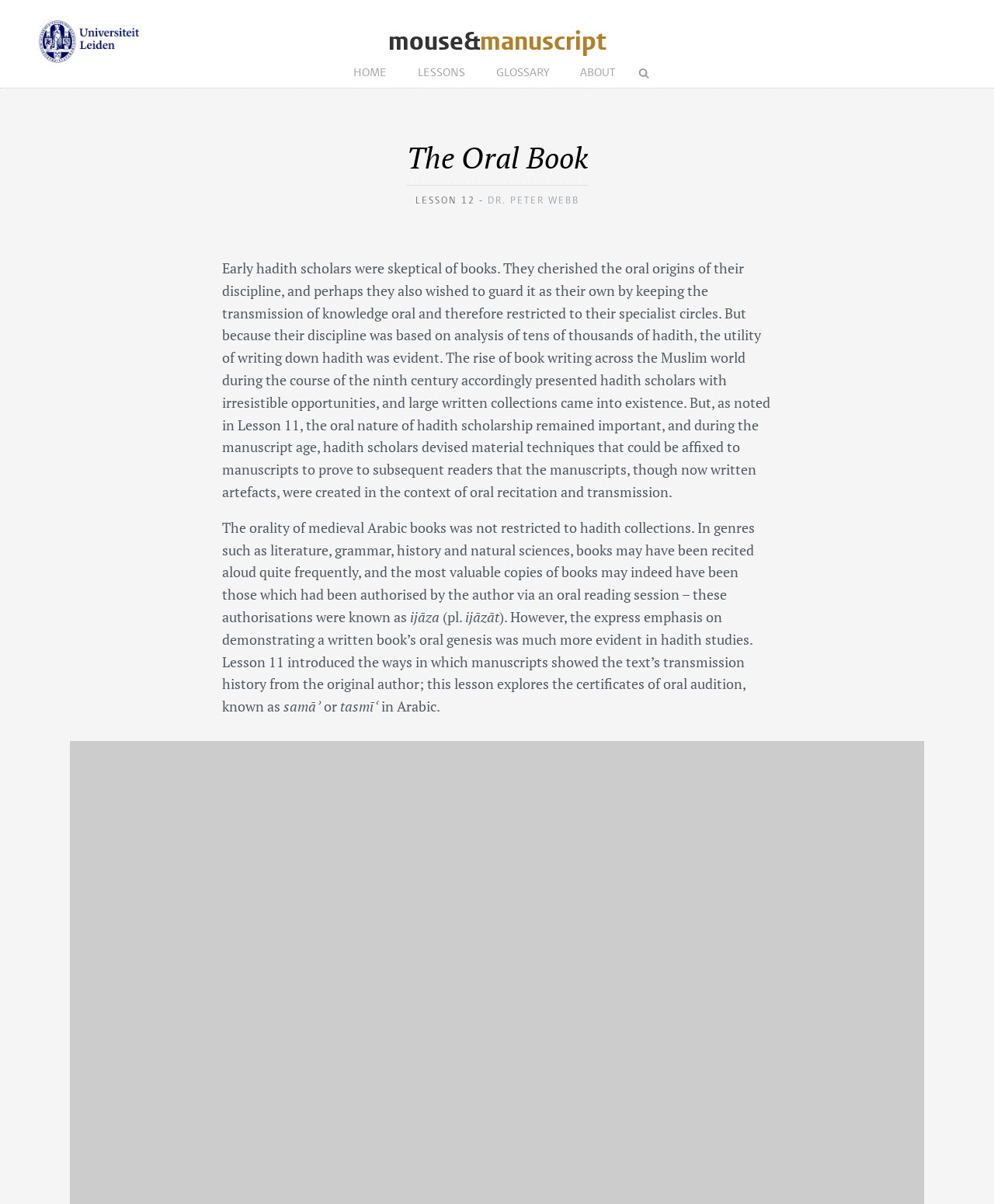Give a complete and precise description of the webpage's appearance.

The webpage appears to be an educational resource, specifically a lesson page about the oral book and manuscript studies. At the top, there is a university logo, "Universiteit Leiden", and a heading that reads "mouse&manuscript". Below this, there is a navigation menu with links to "HOME", "LESSONS", "GLOSSARY", and "ABOUT".

The main content of the page is divided into two sections. The first section has a heading that reads "The Oral Book LESSON 12 - DR. PETER WEBB" and a link to the author's name. Below this, there is a block of text that discusses the importance of oral transmission in hadith scholarship and how written collections of hadith came into existence. The text also explains how hadith scholars devised material techniques to prove the oral origin of manuscripts.

The second section of the main content continues the discussion on the orality of medieval Arabic books, including literature, grammar, history, and natural sciences. The text explains the concept of "ijāza" and its significance in authorizing written books through oral reading sessions. There are also several Arabic terms mentioned, including "samāʾ", "tasmīʿ", and "ijāzāt".

On the right side of the page, there is a search box with a text input field. At the bottom of the page, there is an iframe that takes up a significant portion of the screen, but its content is not specified.

Overall, the webpage appears to be a educational resource that provides in-depth information on the oral book and manuscript studies, with a focus on hadith scholarship and medieval Arabic books.